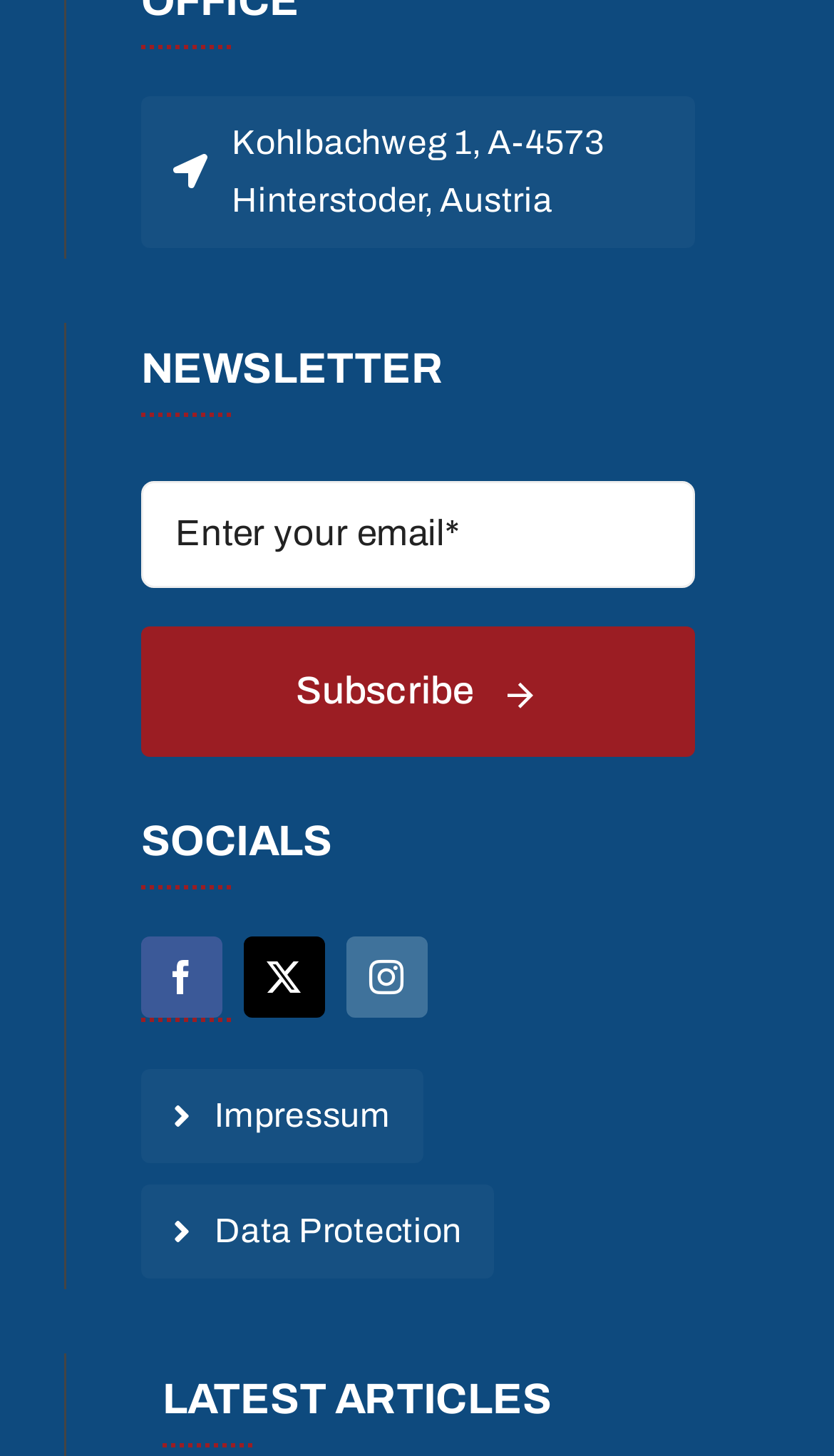Please find the bounding box coordinates of the section that needs to be clicked to achieve this instruction: "Subscribe to the newsletter".

[0.169, 0.43, 0.833, 0.521]